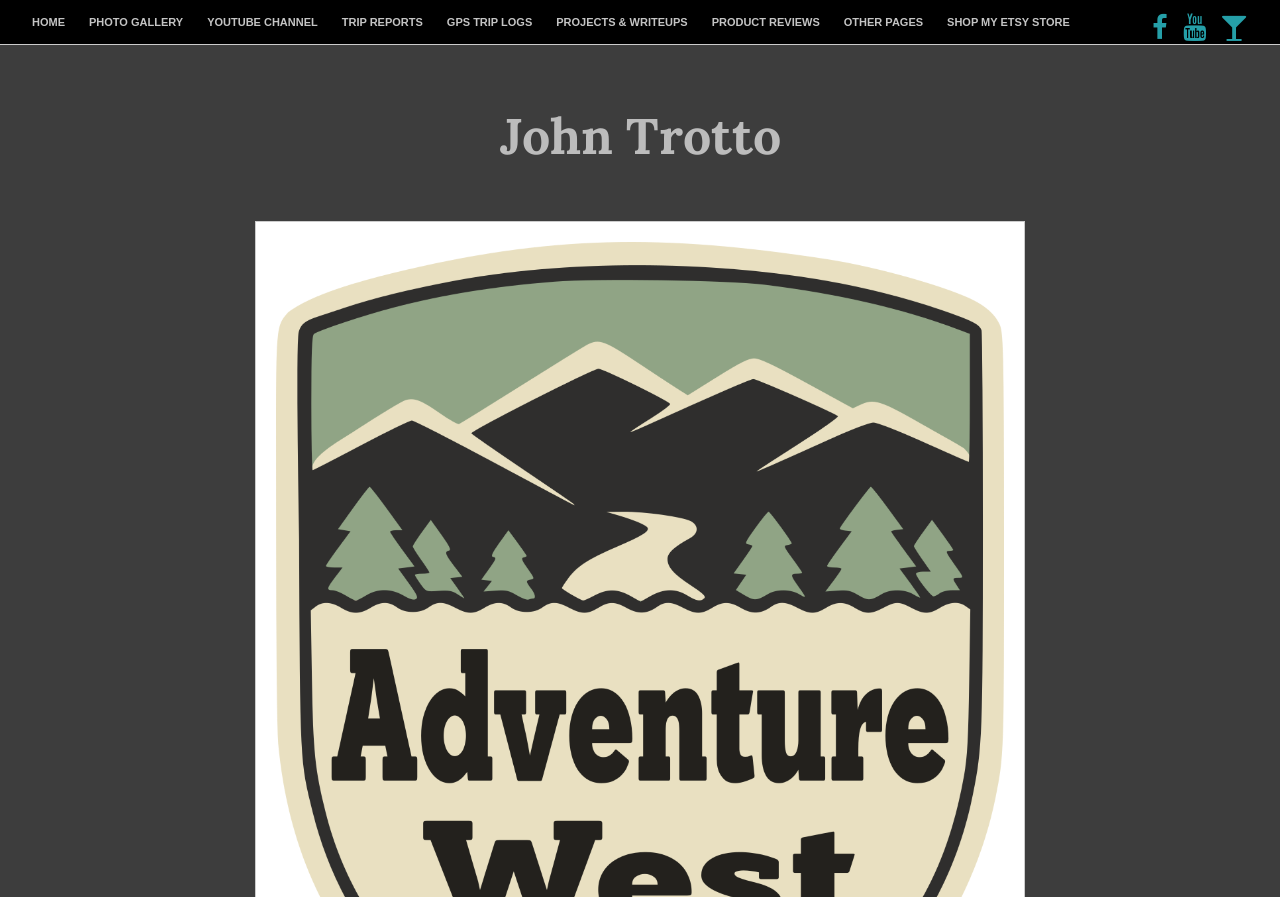Give a comprehensive overview of the webpage, including key elements.

The webpage is about John Trotto's Adventure West 2018, featuring photos and GPS logs. At the top, there is a navigation menu with 9 links: HOME, PHOTO GALLERY, YOUTUBE CHANNEL, TRIP REPORTS, GPS TRIP LOGS, PROJECTS & WRITEUPS, PRODUCT REVIEWS, OTHER PAGES, and SHOP MY ETSY STORE, aligned horizontally from left to right. 

Below the navigation menu, there is a heading "John Trotto" in the top-left area. Within this heading, there is a link "John Trotto" positioned slightly to the right. 

On the top-right corner, there are three social media links: FaceBook, YouTube, and SmugMug, represented by their respective icons.